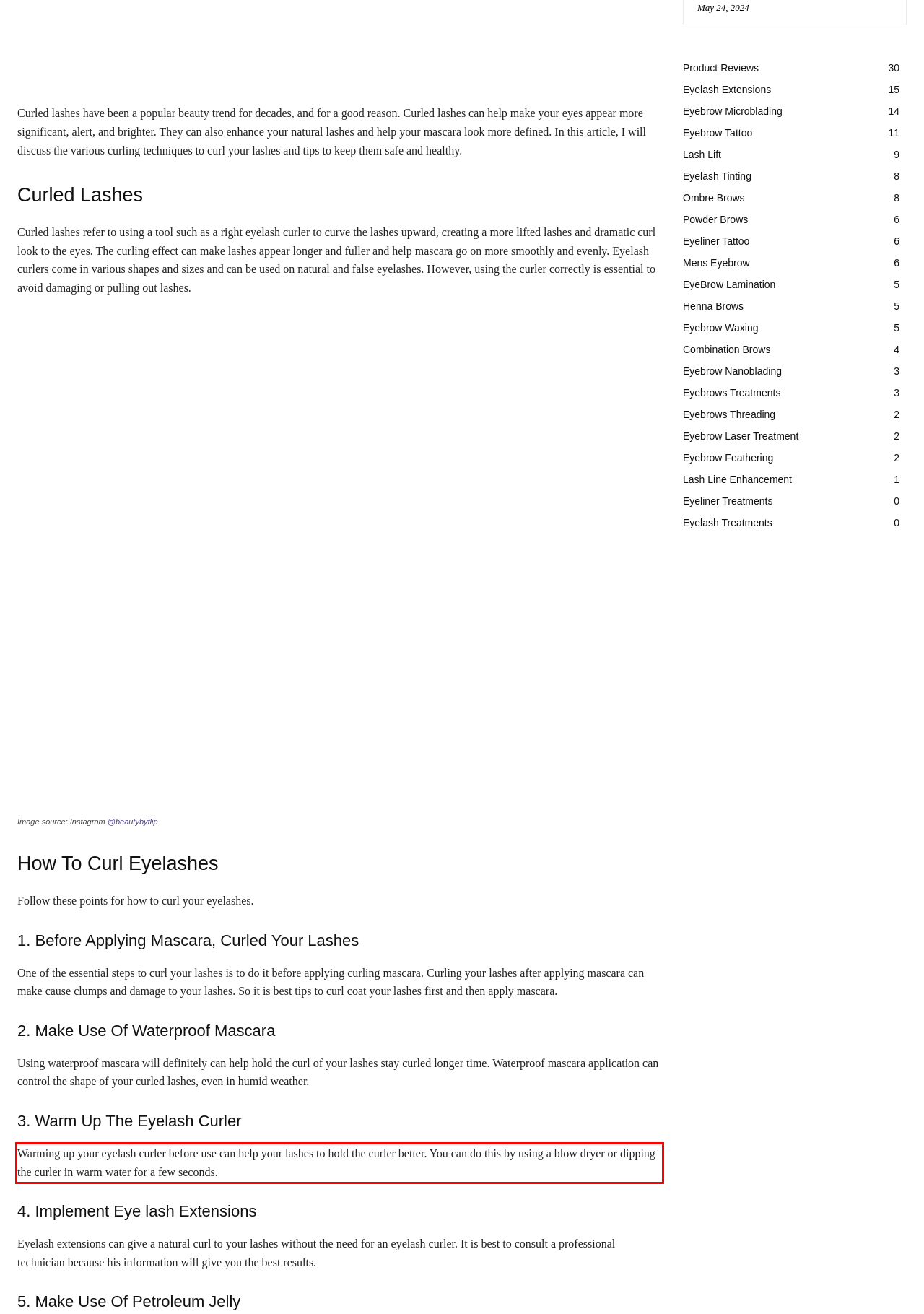You are given a screenshot of a webpage with a UI element highlighted by a red bounding box. Please perform OCR on the text content within this red bounding box.

Warming up your eyelash curler before use can help your lashes to hold the curler better. You can do this by using a blow dryer or dipping the curler in warm water for a few seconds.